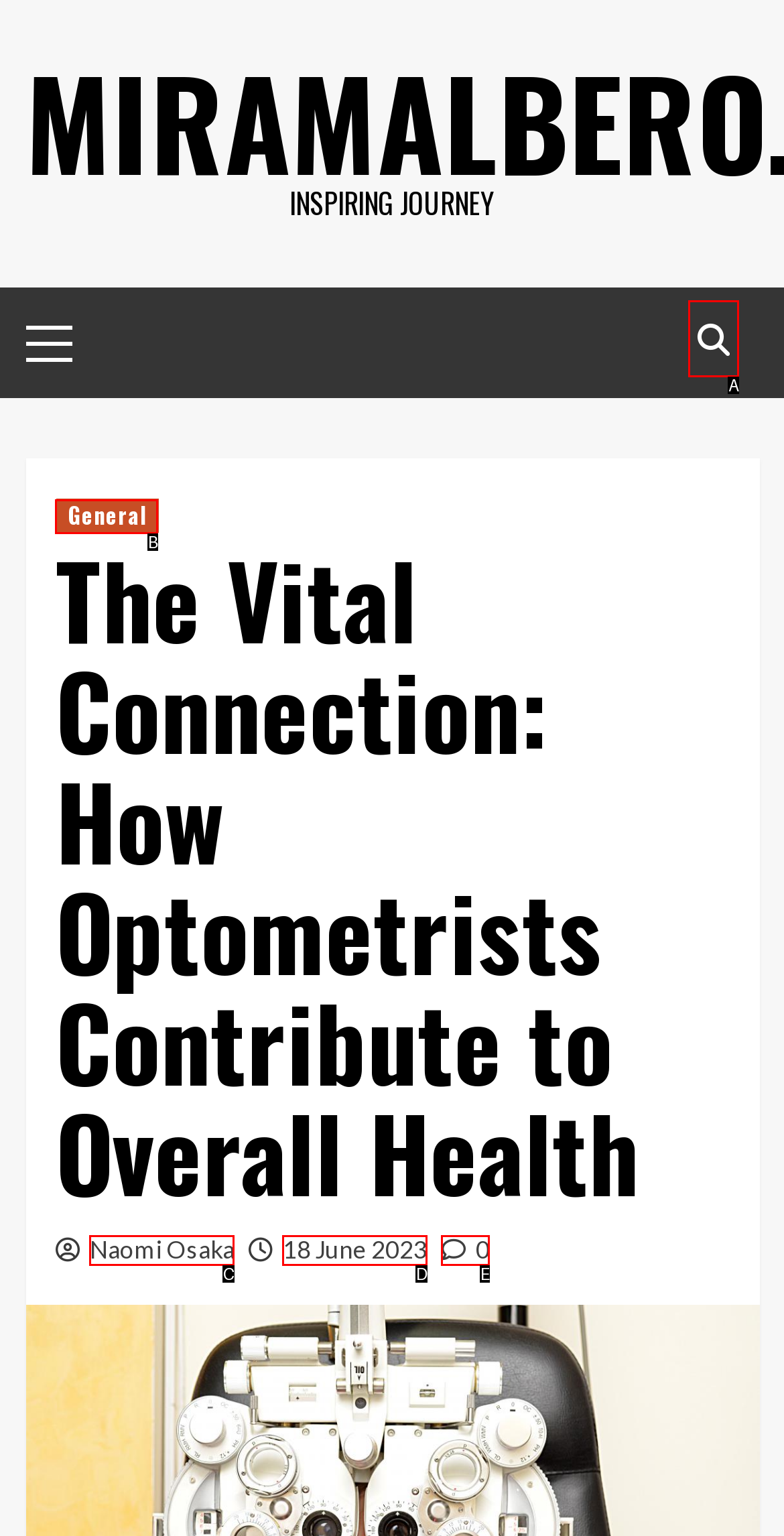Given the description: 0, choose the HTML element that matches it. Indicate your answer with the letter of the option.

E